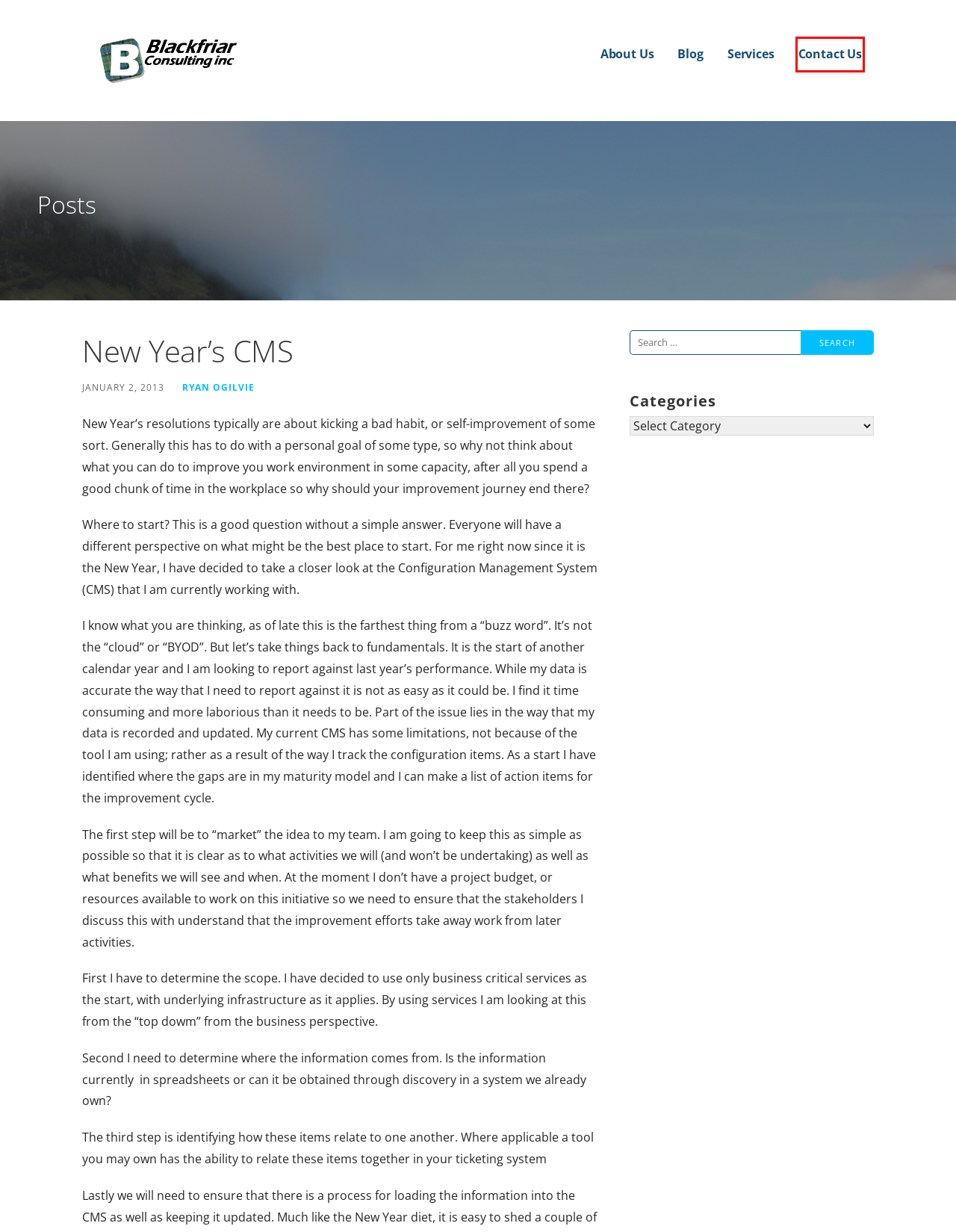Look at the given screenshot of a webpage with a red rectangle bounding box around a UI element. Pick the description that best matches the new webpage after clicking the element highlighted. The descriptions are:
A. Contact Us – Blackfriar Consulting inc
B. Services – Blackfriar Consulting inc
C. Consulting – Blackfriar Consulting inc
D. Ryan Ogilvie – Blackfriar Consulting inc
E. Integrated ITSM Essentials – Blackfriar Consulting inc
F. Blackfriar Consulting inc – Service Management Simplified
G. Problem Management and the Wheel of Solutions – Blackfriar Consulting inc
H. Blog – Blackfriar Consulting inc

A